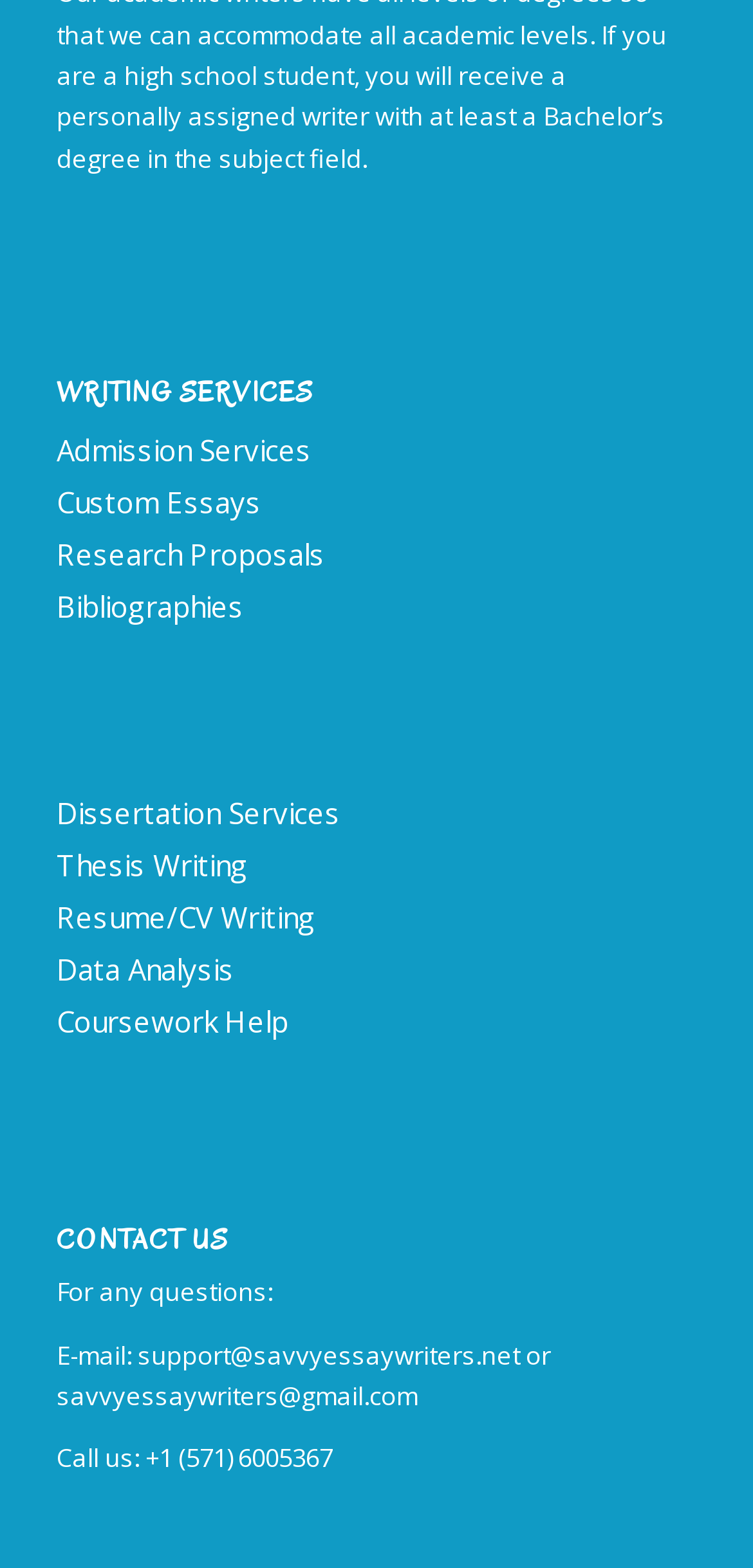Please identify the bounding box coordinates of the element I need to click to follow this instruction: "Call the support number".

[0.193, 0.919, 0.442, 0.941]